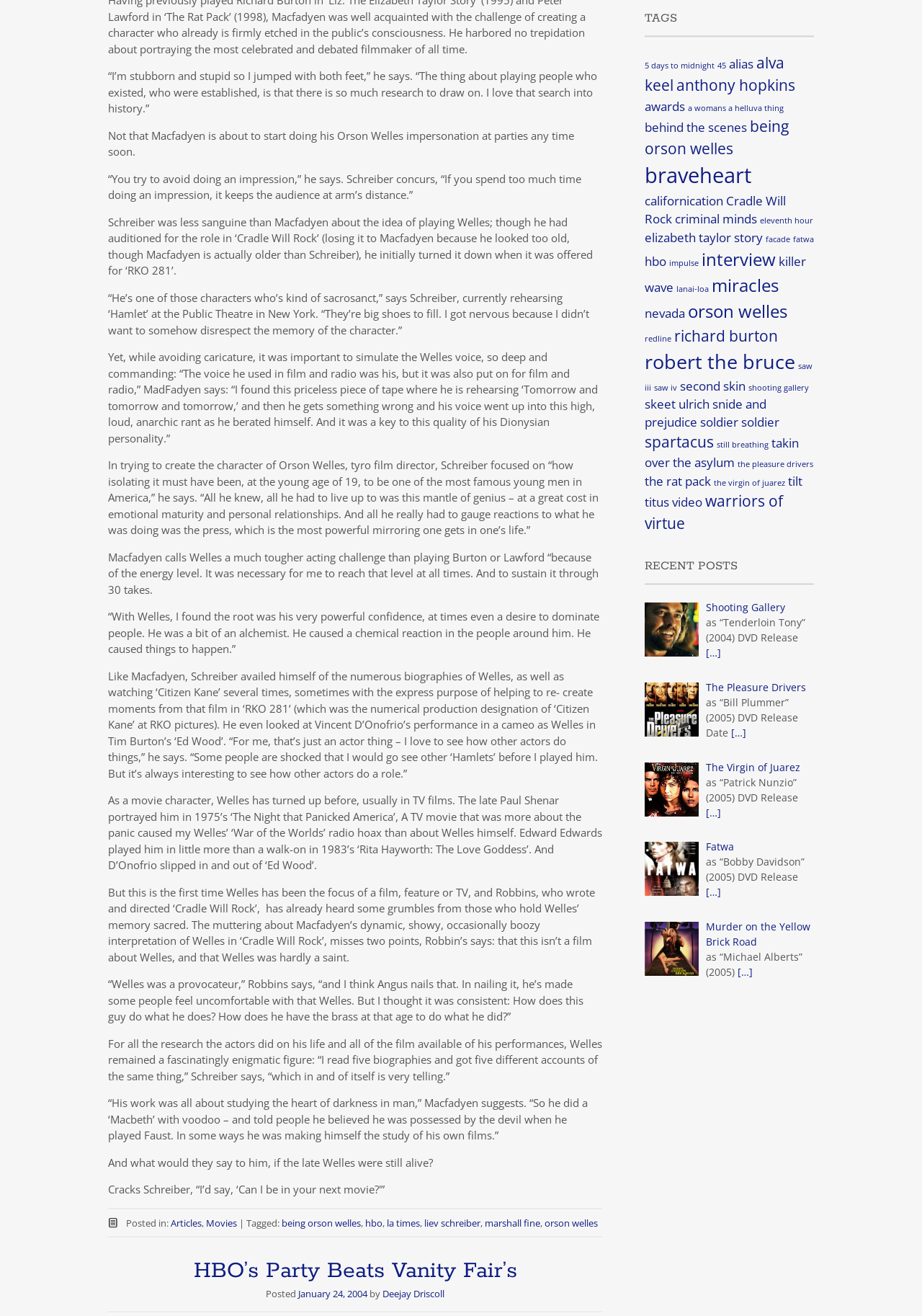Determine the bounding box for the HTML element described here: "VIEW CATERING MENU". The coordinates should be given as [left, top, right, bottom] with each number being a float between 0 and 1.

None